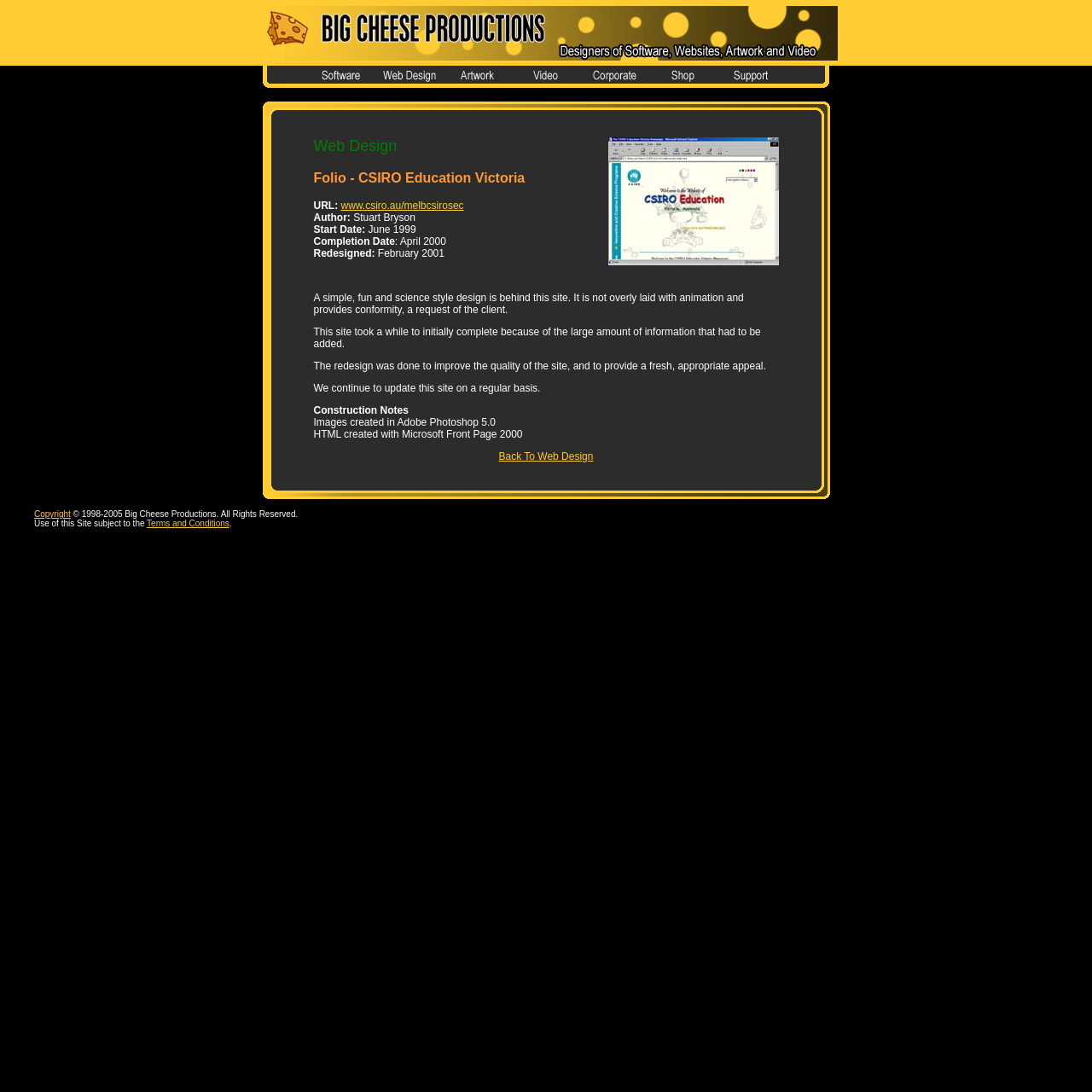Please locate the bounding box coordinates of the element that should be clicked to complete the given instruction: "Click on Software".

[0.292, 0.072, 0.332, 0.083]